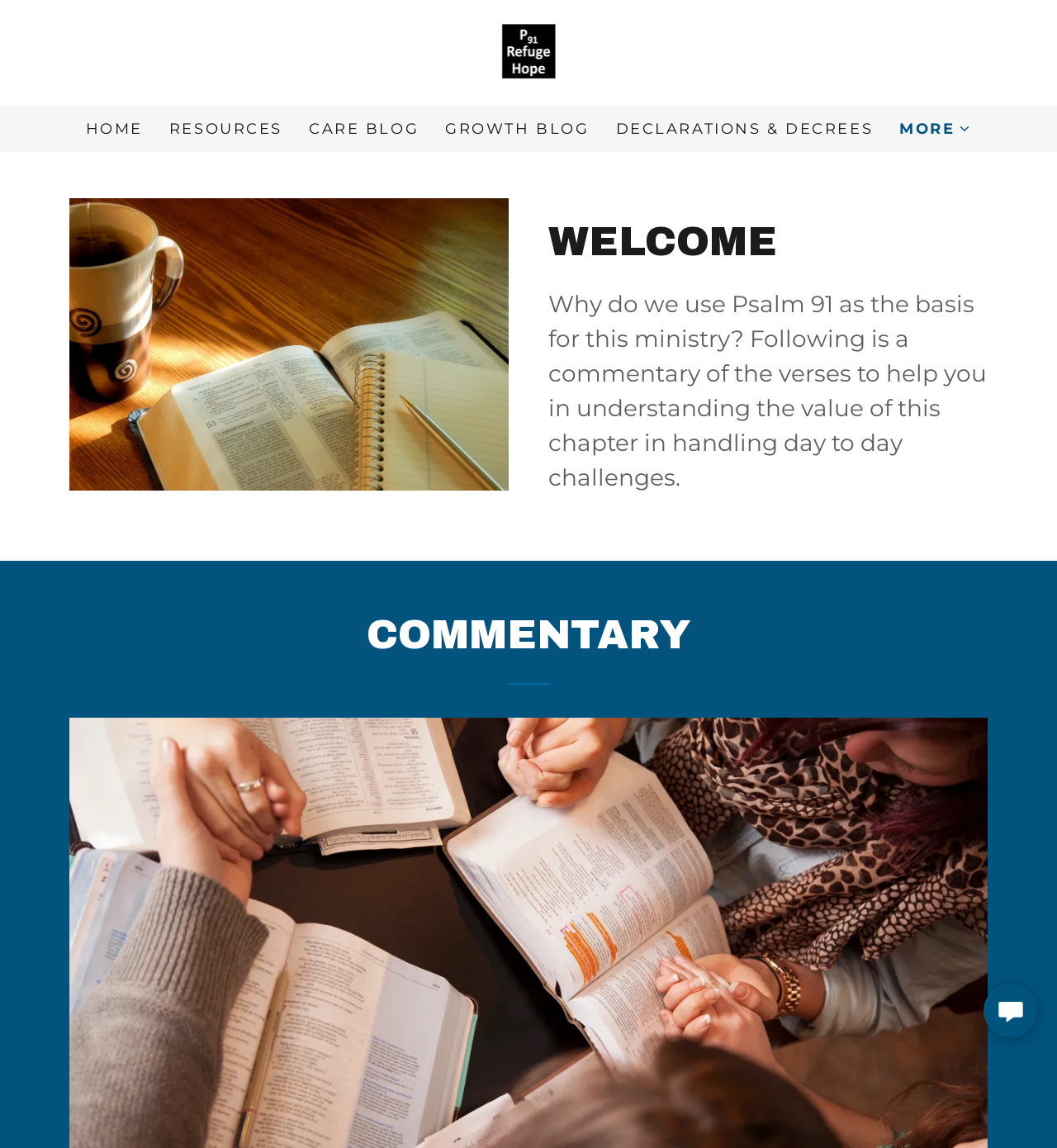What is the text of the heading below the image?
Based on the screenshot, provide your answer in one word or phrase.

COMMENTARY